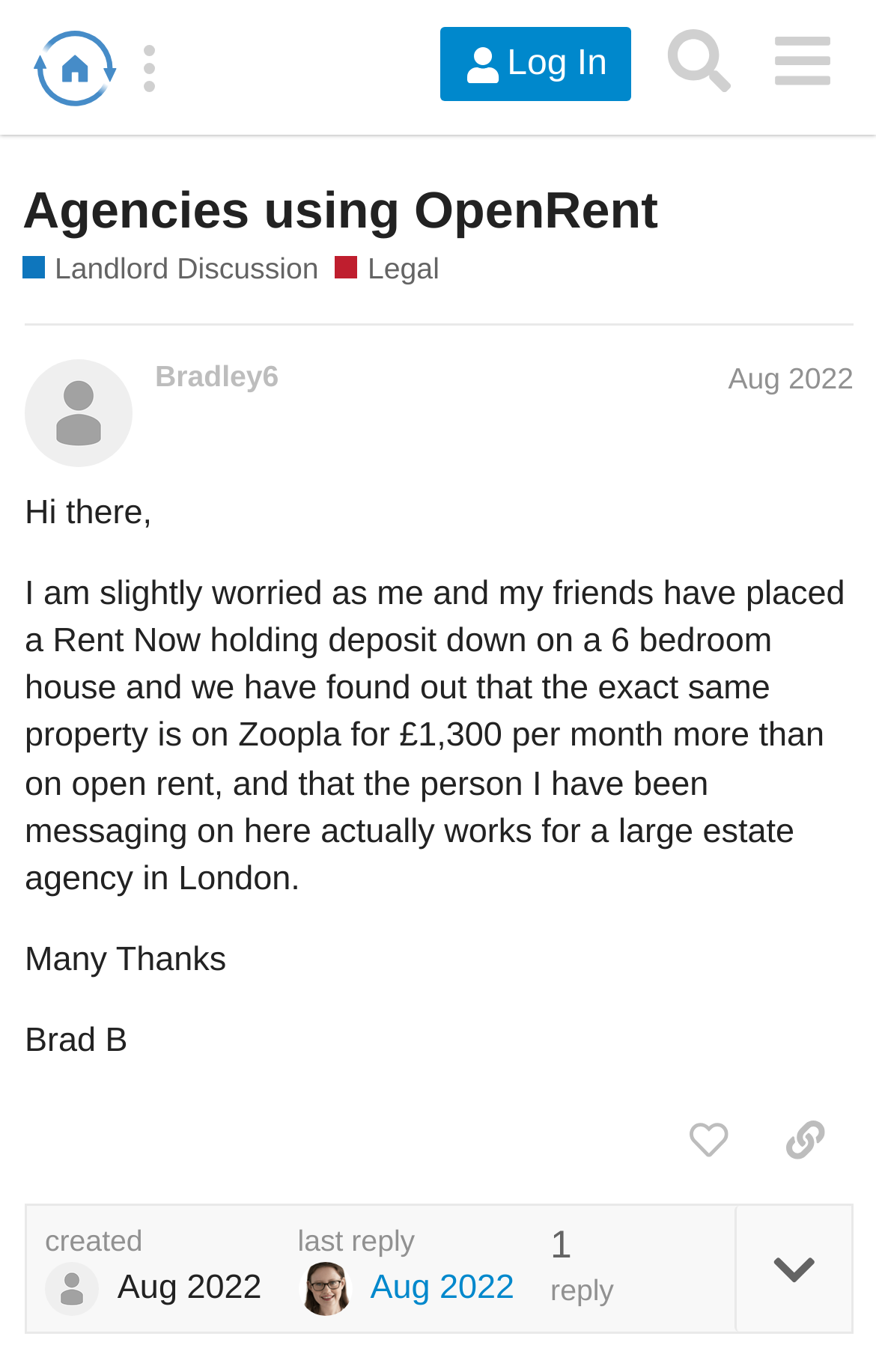Determine the title of the webpage and give its text content.

Agencies using OpenRent